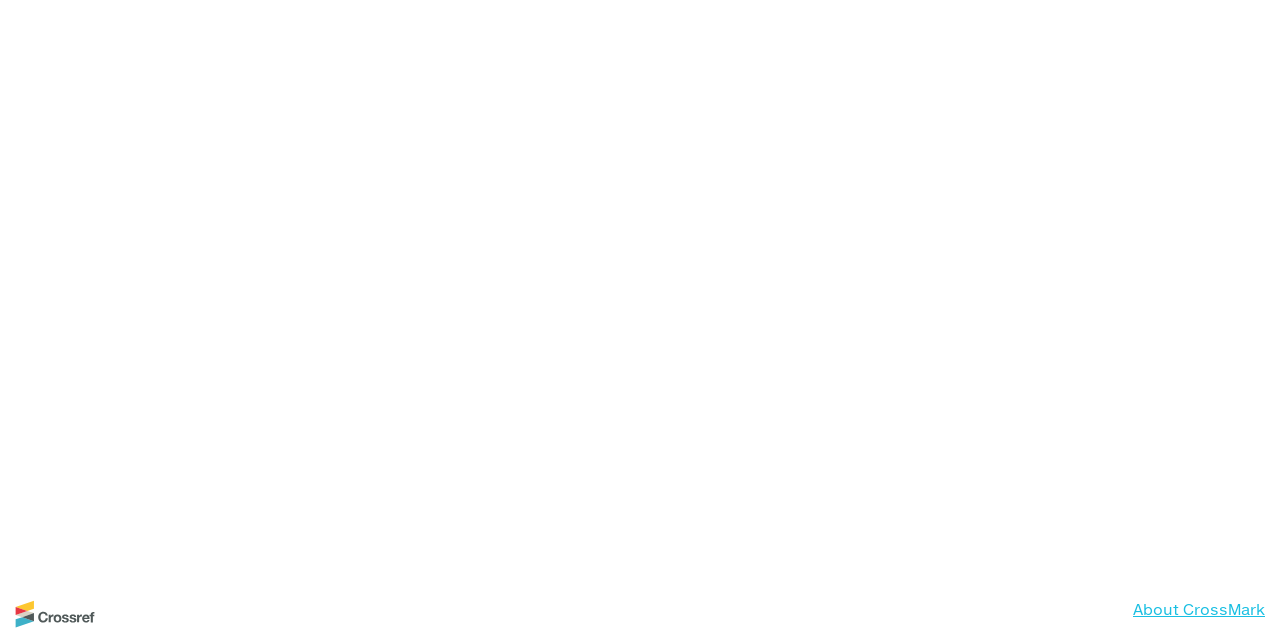Bounding box coordinates are specified in the format (top-left x, top-left y, bottom-right x, bottom-right y). All values are floating point numbers bounded between 0 and 1. Please provide the bounding box coordinate of the region this sentence describes: parent_node: About CrossMark

[0.012, 0.958, 0.074, 0.986]